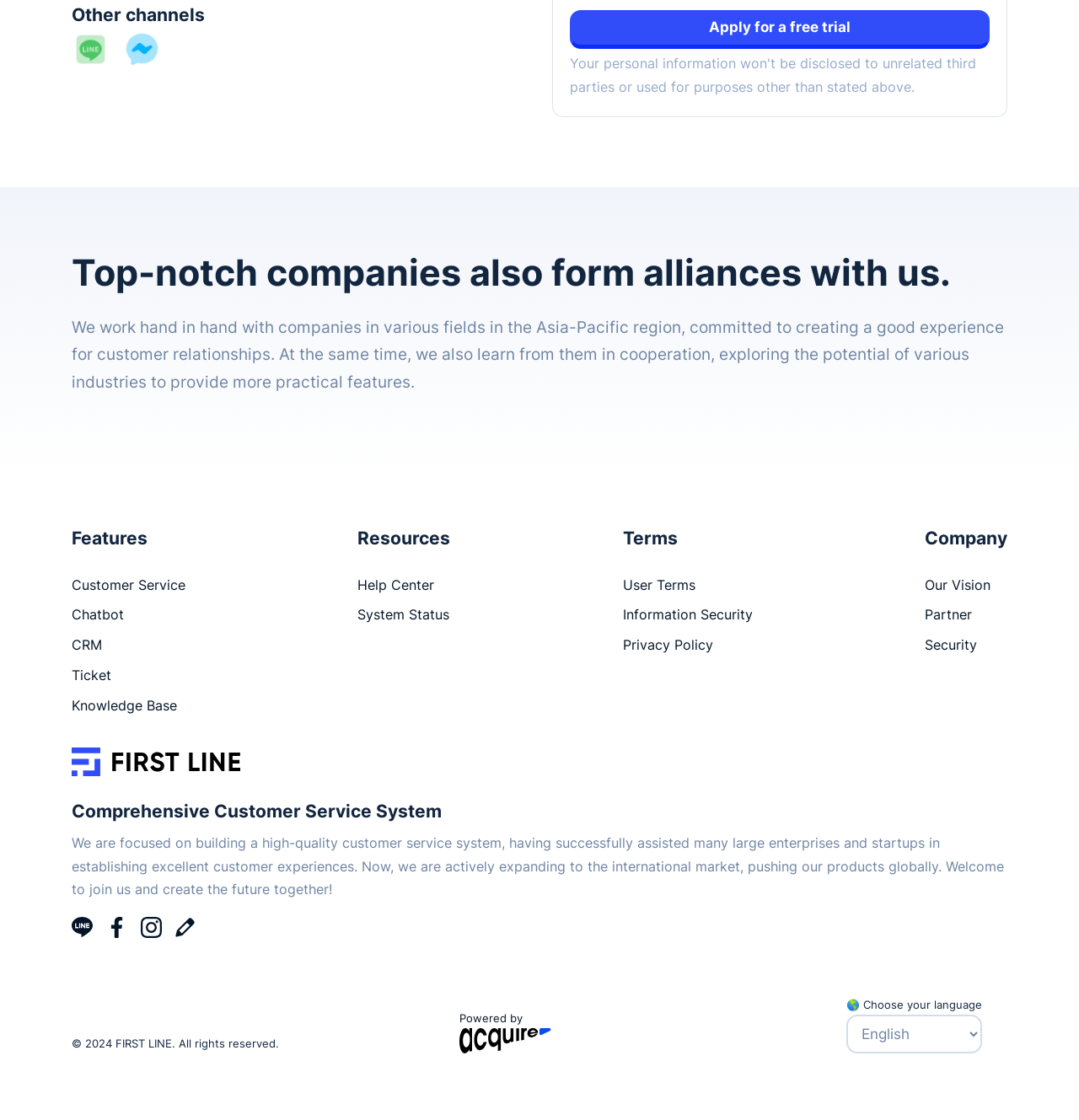Given the description Chatbot, predict the bounding box coordinates of the UI element. Ensure the coordinates are in the format (top-left x, top-left y, bottom-right x, bottom-right y) and all values are between 0 and 1.

[0.066, 0.539, 0.172, 0.56]